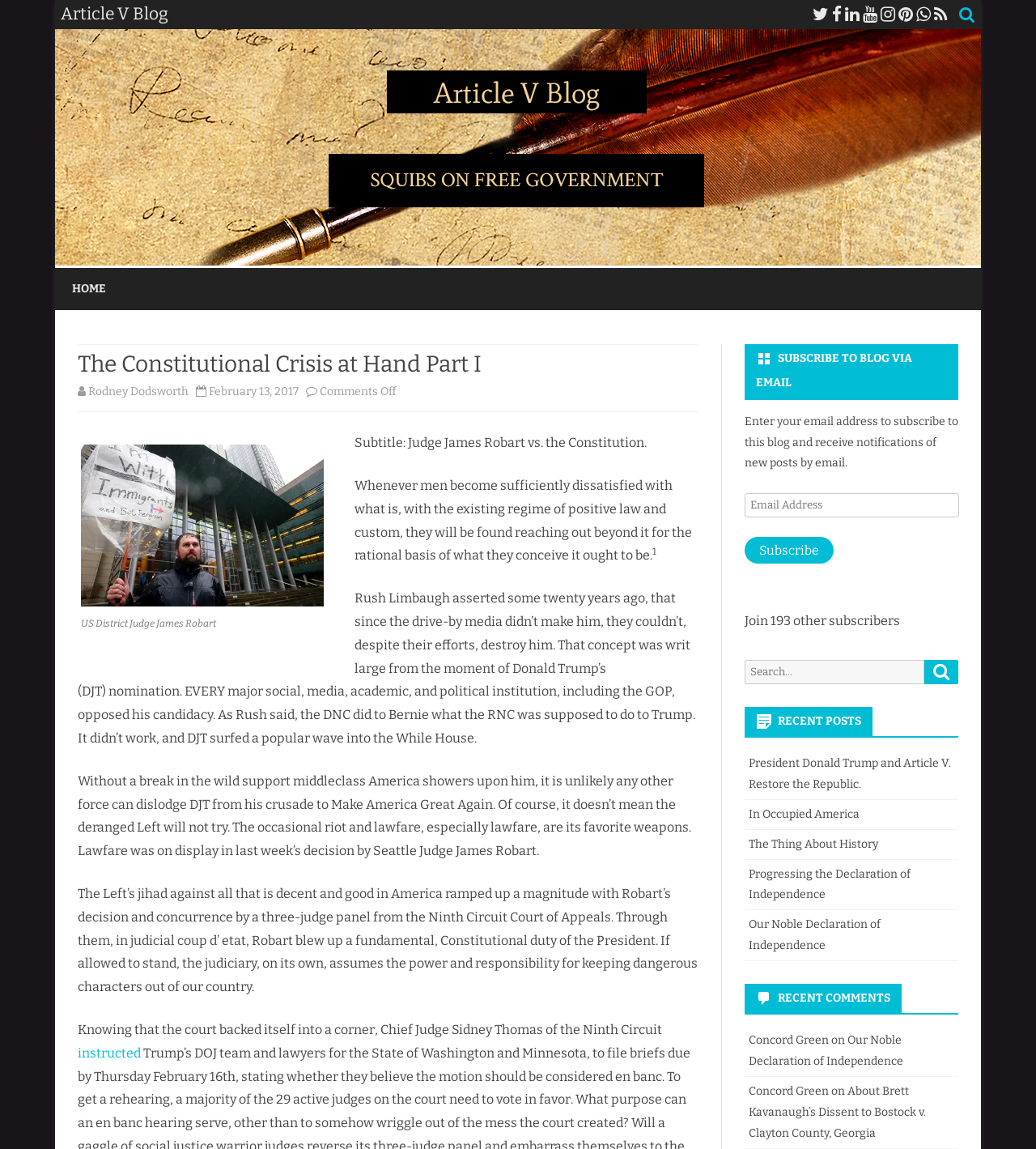Find the bounding box coordinates for the HTML element described in this sentence: "Rodney Dodsworth". Provide the coordinates as four float numbers between 0 and 1, in the format [left, top, right, bottom].

[0.085, 0.335, 0.182, 0.347]